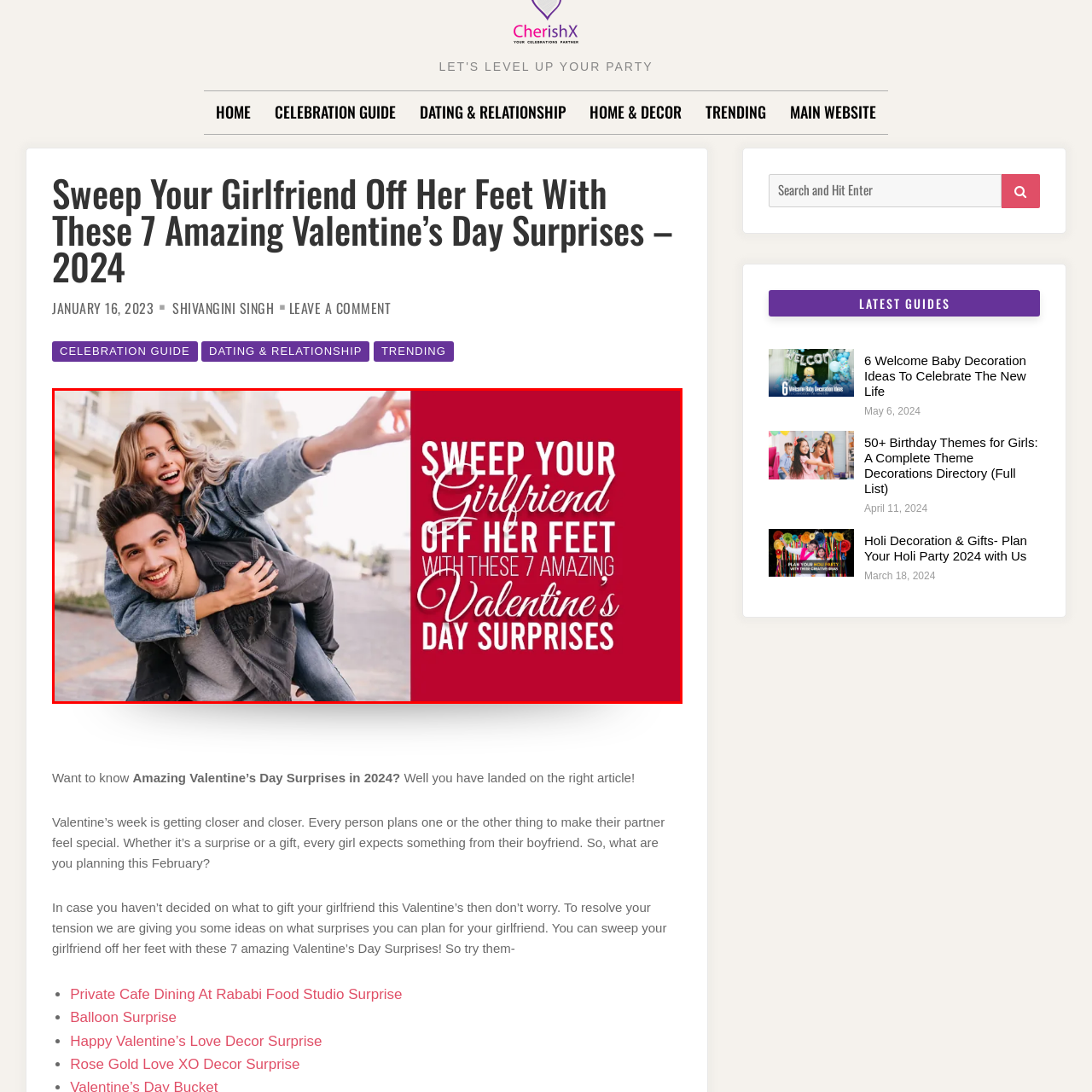Elaborate on the scene depicted within the red bounding box in the image.

The image features a joyful couple engaged in a playful moment outdoors, with the woman playfully riding on the man's back. She is smiling brightly, exuding happiness, while he appears equally delighted, looking at her with affection. The background is softened to suggest a romantic setting, perhaps on a scenic street lined with soft architecture. Overlaying the image is bold red text that reads, "SWEEP YOUR GIRLFRIEND OFF HER FEET WITH THESE 7 AMAZING VALENTINE’S DAY SURPRISES." This captivating visual and textual combination effectively conveys a spirit of love and surprise, inviting readers to explore unique ideas for celebrating Valentine's Day.